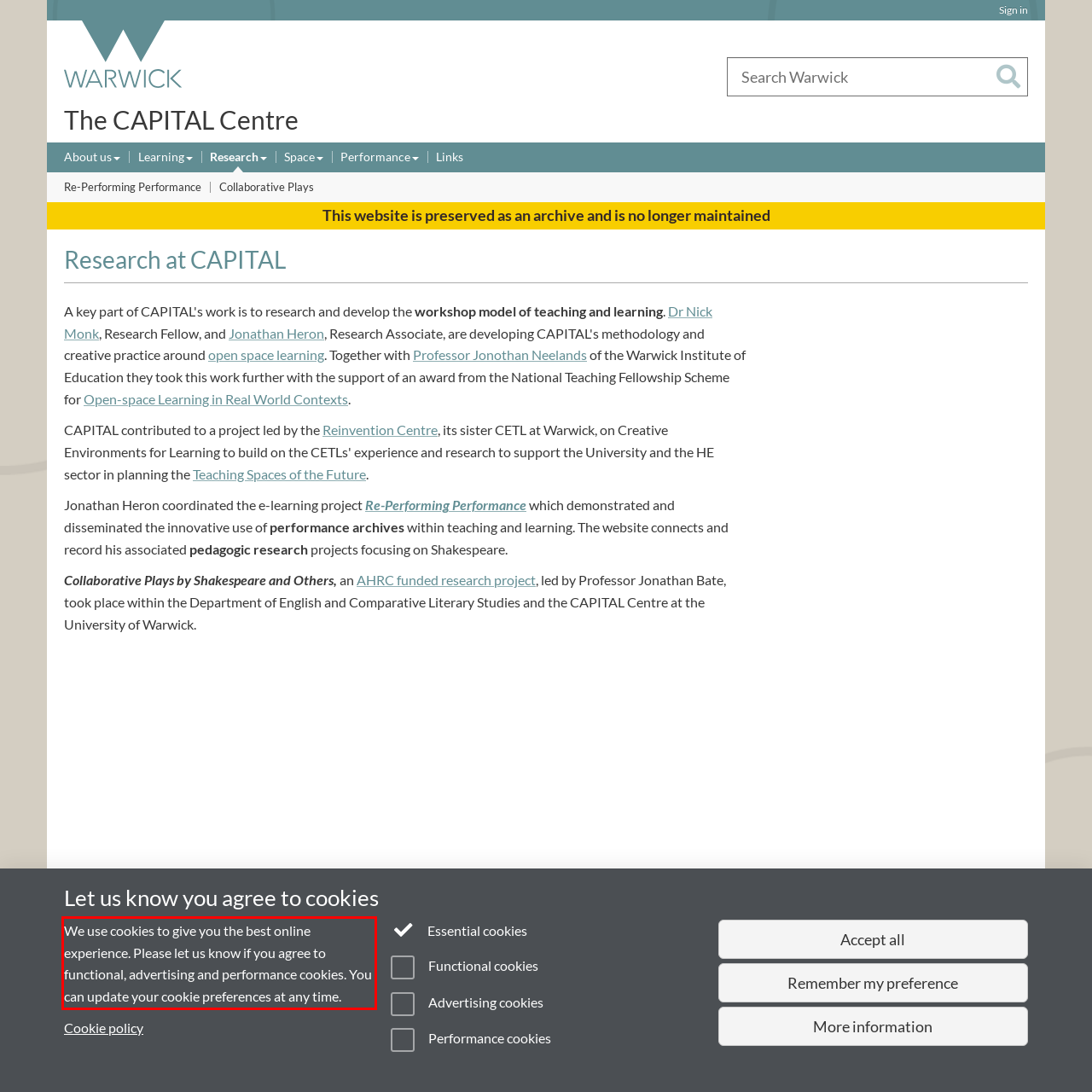Look at the screenshot of the webpage, locate the red rectangle bounding box, and generate the text content that it contains.

We use cookies to give you the best online experience. Please let us know if you agree to functional, advertising and performance cookies. You can update your cookie preferences at any time.